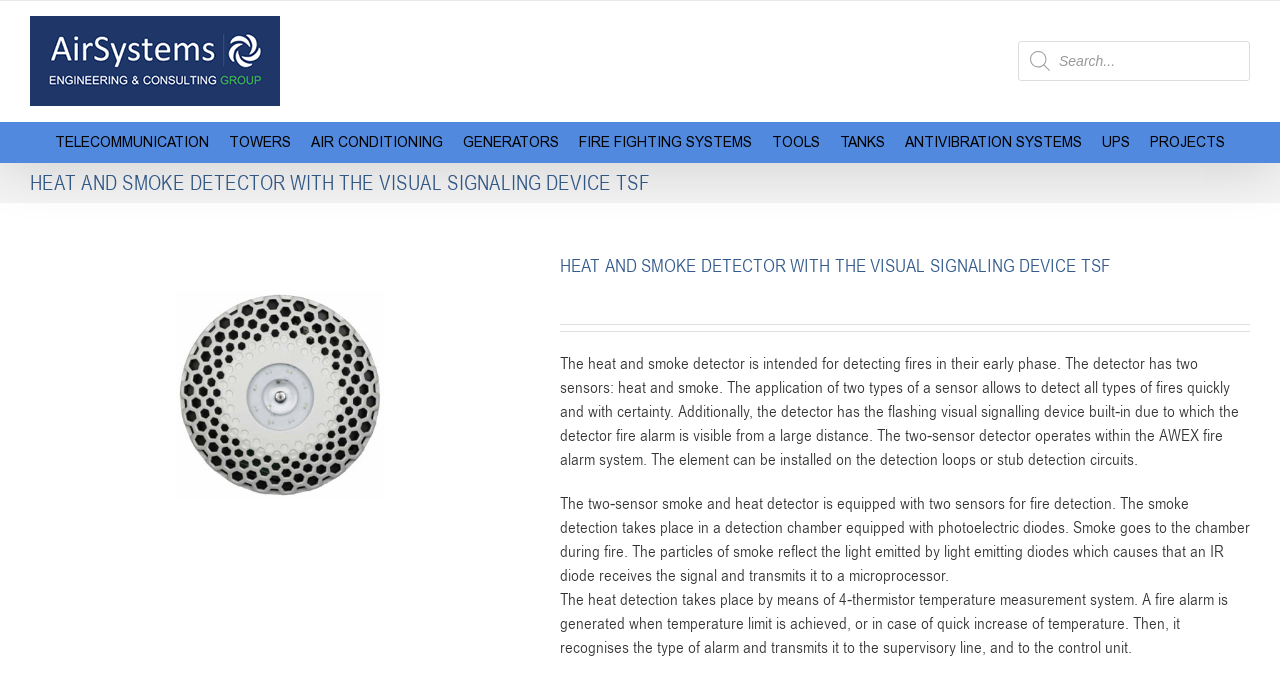What is the purpose of the heat and smoke detector?
Answer the question with a detailed explanation, including all necessary information.

The heat and smoke detector is intended for detecting fires in their early phase, as stated in the product description. It has two sensors, heat and smoke, which allow it to detect all types of fires quickly and with certainty.